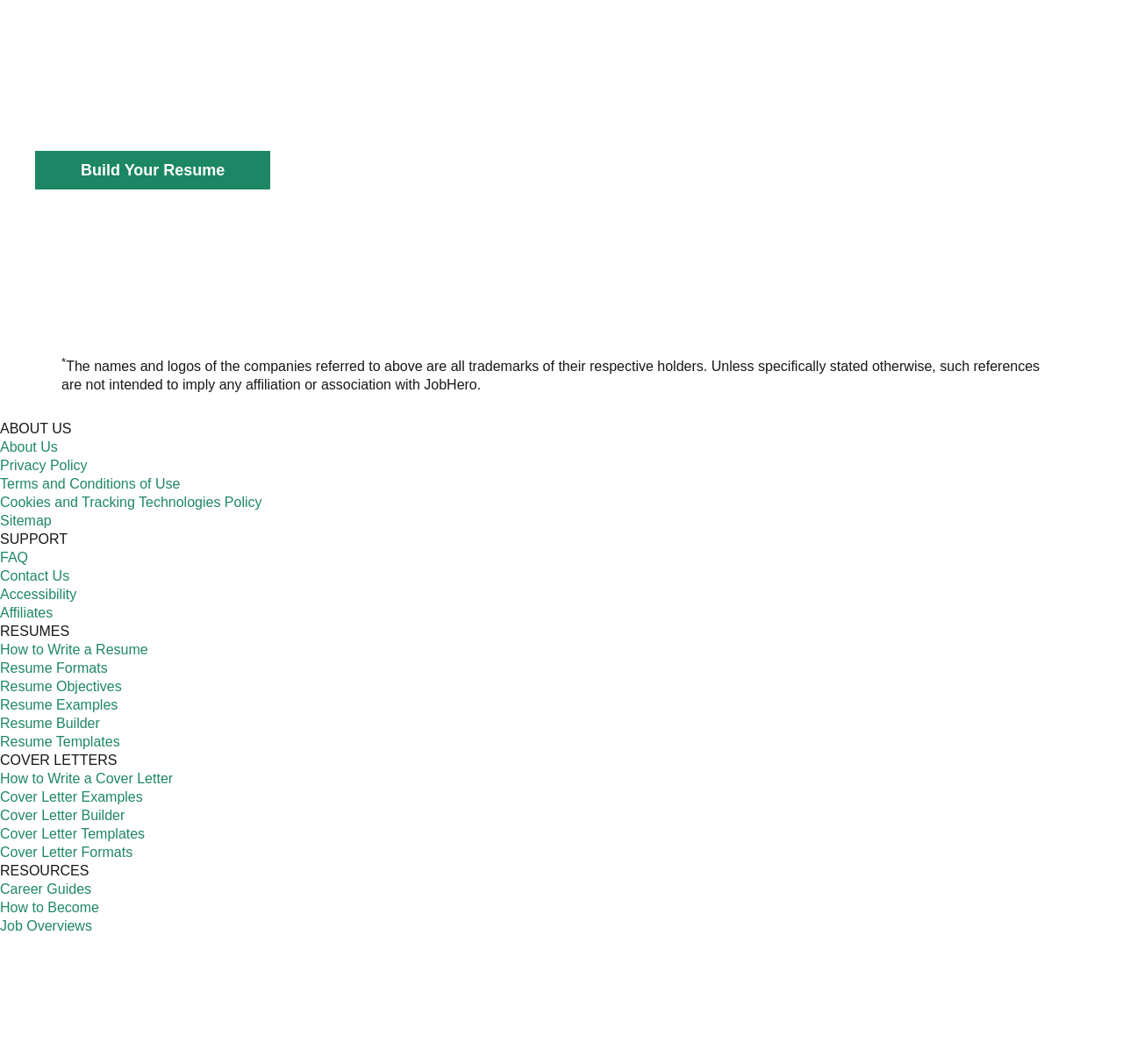Find the bounding box coordinates of the clickable region needed to perform the following instruction: "Build a cover letter". The coordinates should be provided as four float numbers between 0 and 1, i.e., [left, top, right, bottom].

[0.0, 0.759, 0.111, 0.773]